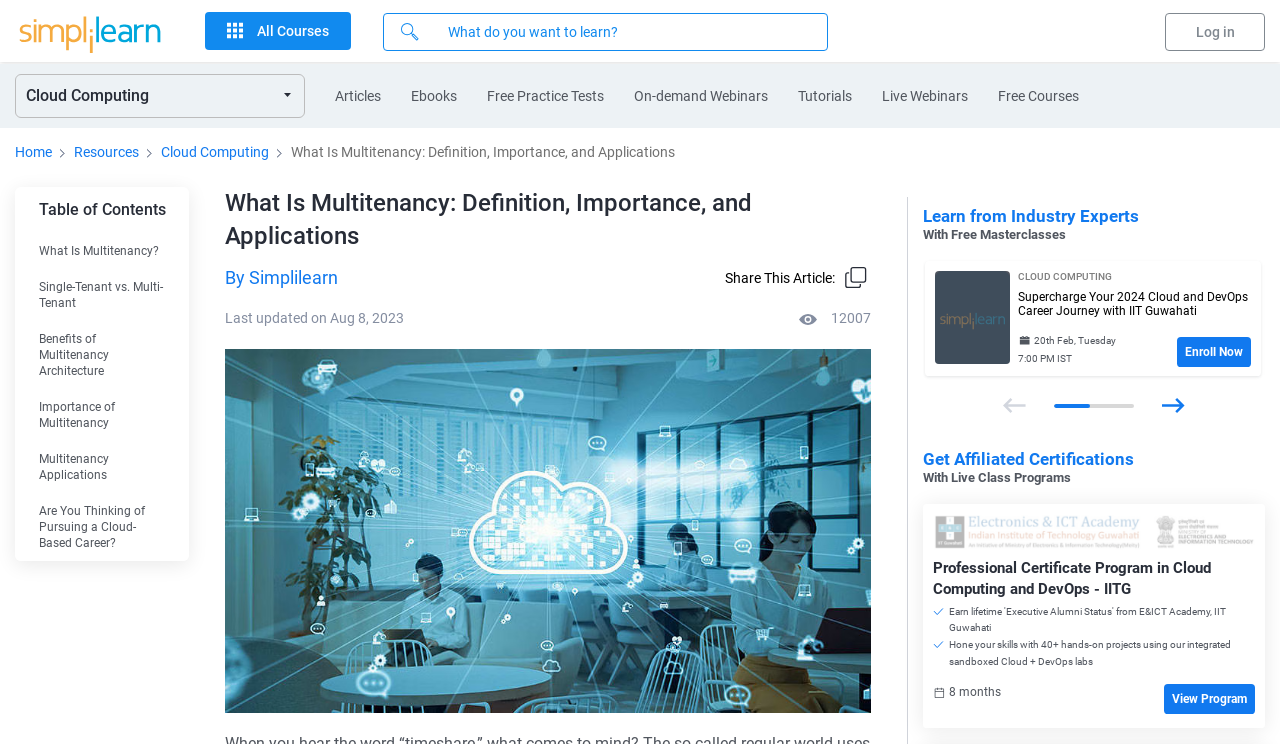Bounding box coordinates are specified in the format (top-left x, top-left y, bottom-right x, bottom-right y). All values are floating point numbers bounded between 0 and 1. Please provide the bounding box coordinate of the region this sentence describes: Home

[0.012, 0.194, 0.041, 0.215]